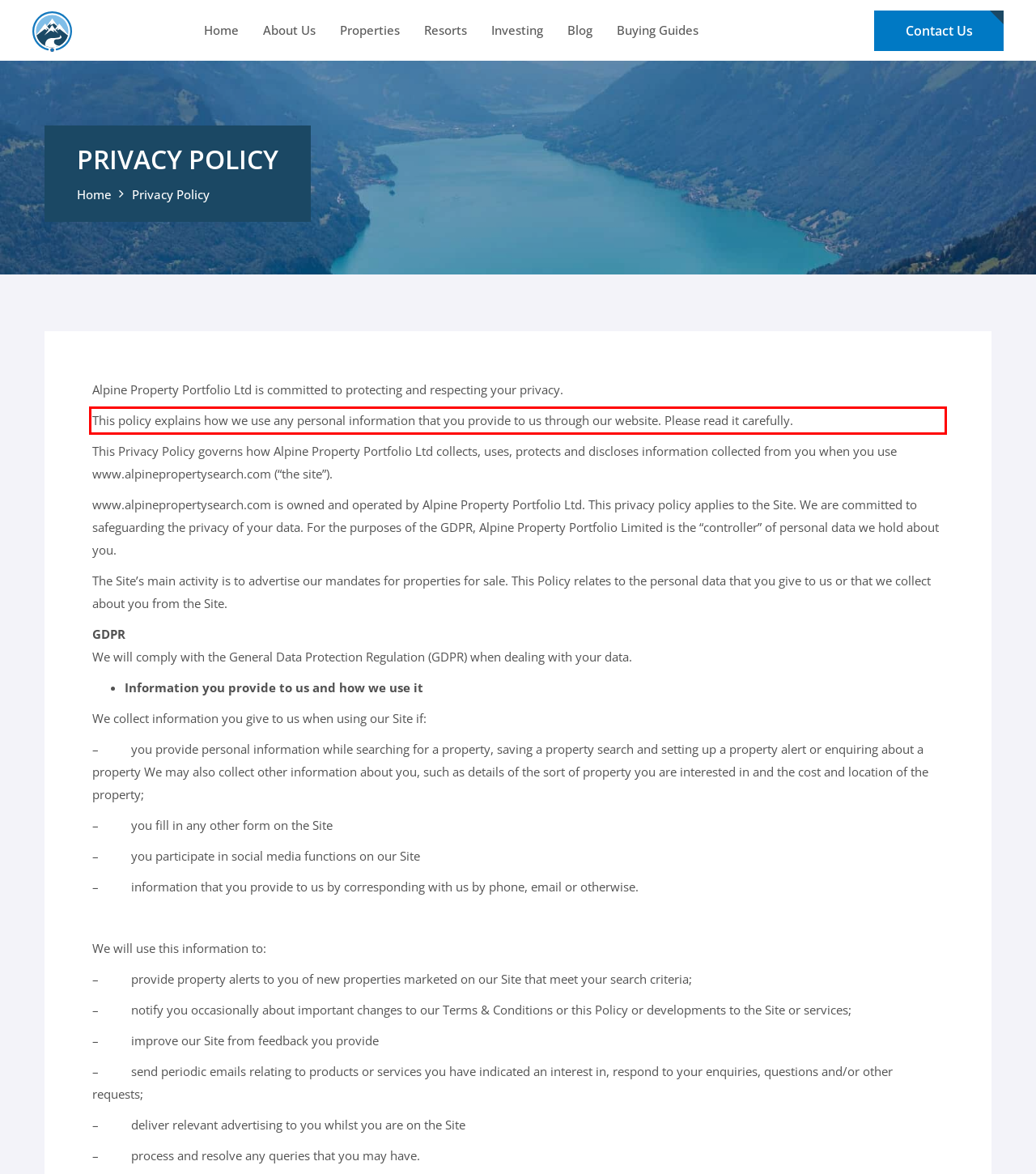Perform OCR on the text inside the red-bordered box in the provided screenshot and output the content.

This policy explains how we use any personal information that you provide to us through our website. Please read it carefully.